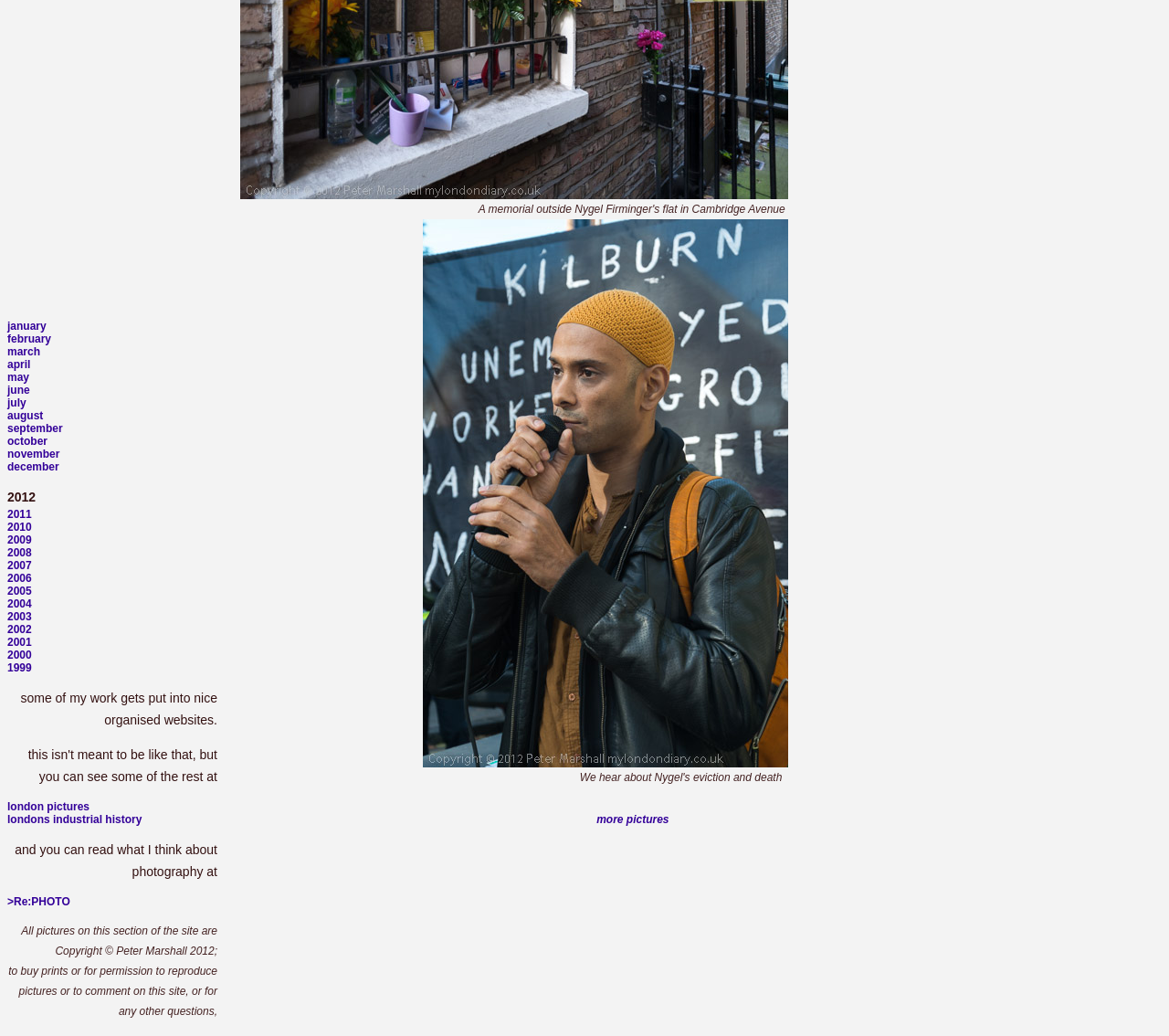What is the topic of the link 'londons industrial history'?
Using the information from the image, provide a comprehensive answer to the question.

The answer can be found in the link element with the text 'londons industrial history'. This link is located near the bottom of the webpage, and it indicates the topic of the link, which is London's industrial history.